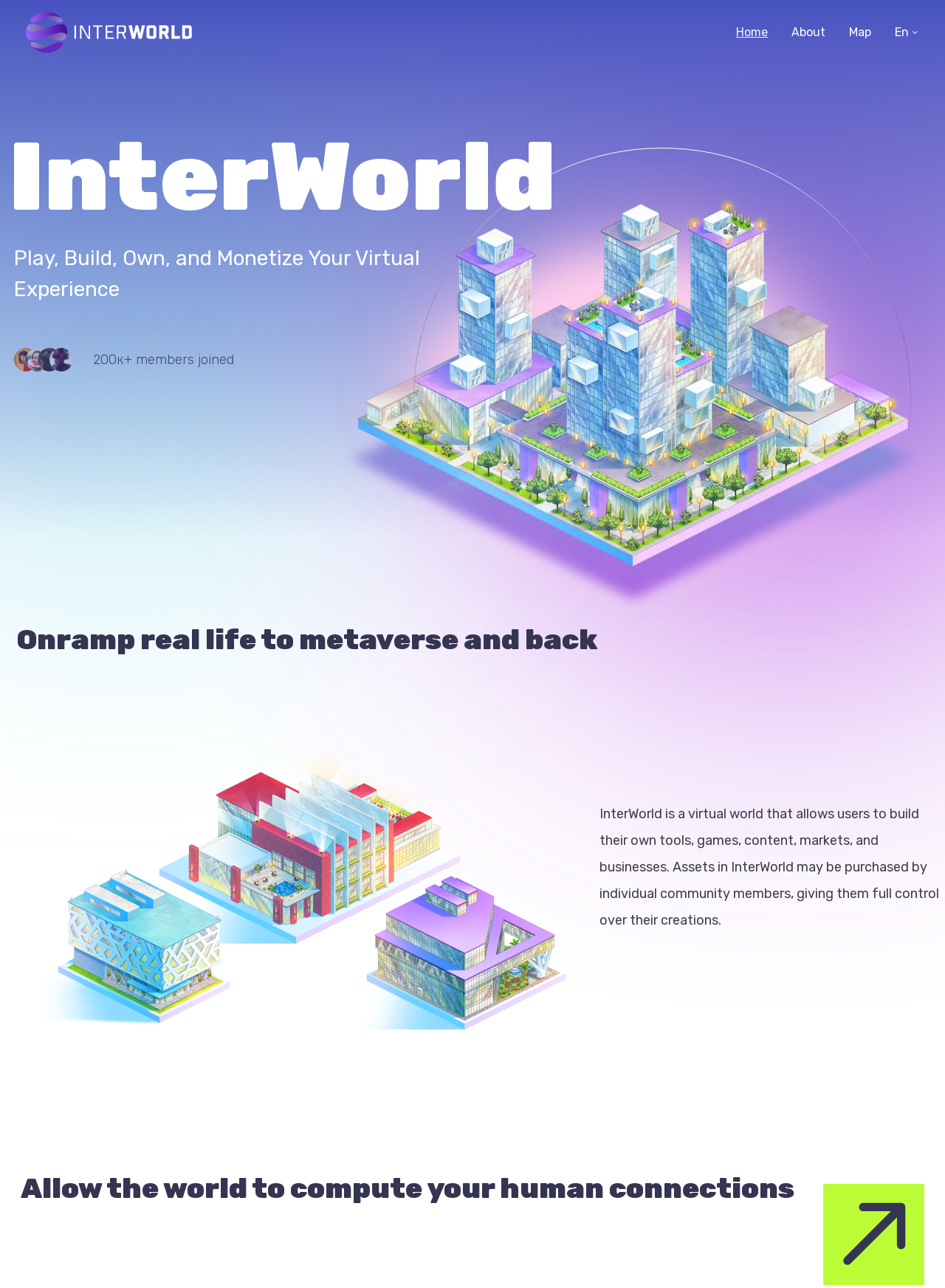What is the name of the virtual world?
Answer the question in a detailed and comprehensive manner.

The name of the virtual world is mentioned in the top-left corner of the webpage, where it says 'InterWorld' in a logo format, and also in the text 'InterWorld is a virtual world that allows users to build their own tools, games, content, markets, and businesses.'